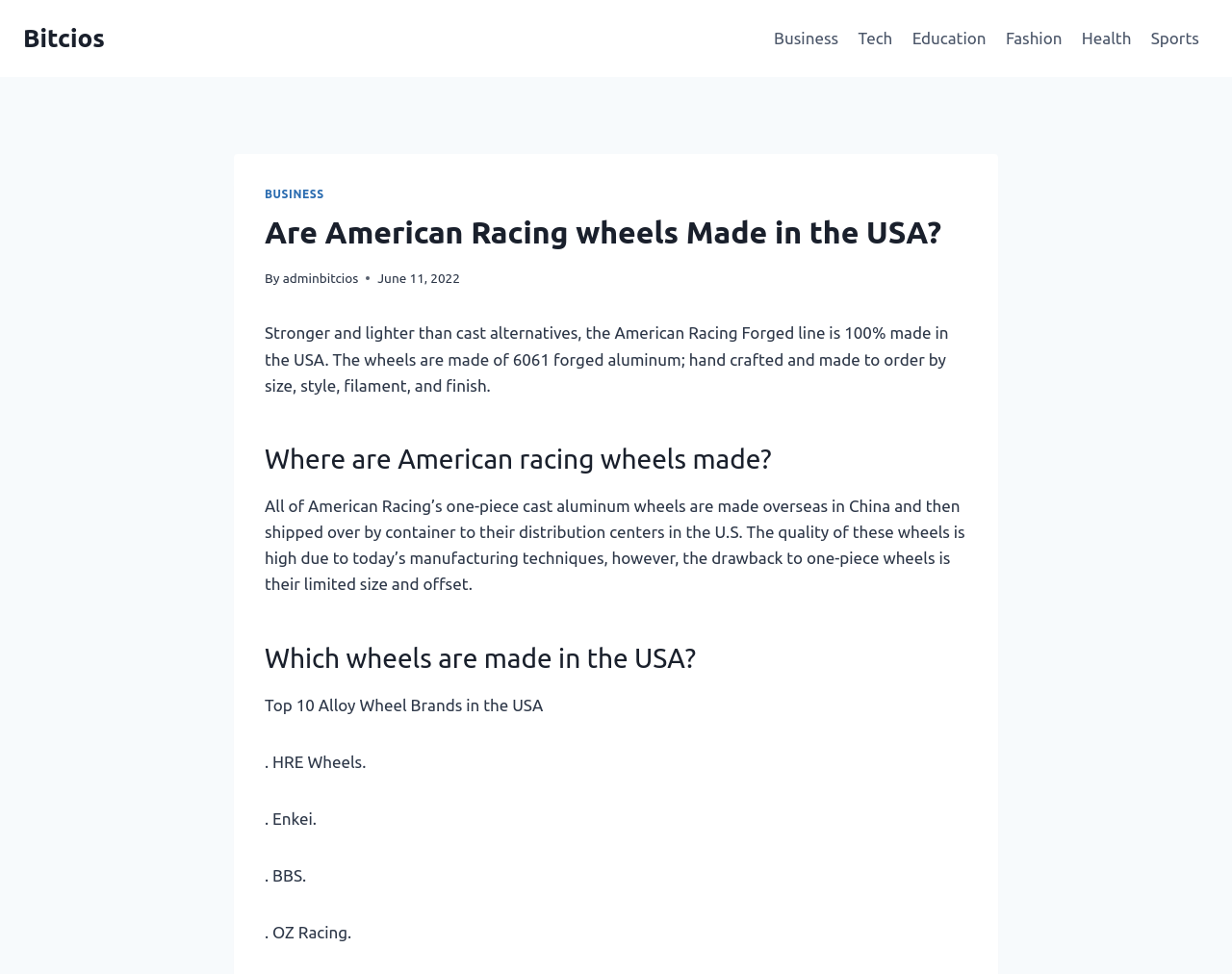Please locate the bounding box coordinates of the element that should be clicked to achieve the given instruction: "Click on the 'Bitcios' link".

[0.019, 0.024, 0.085, 0.055]